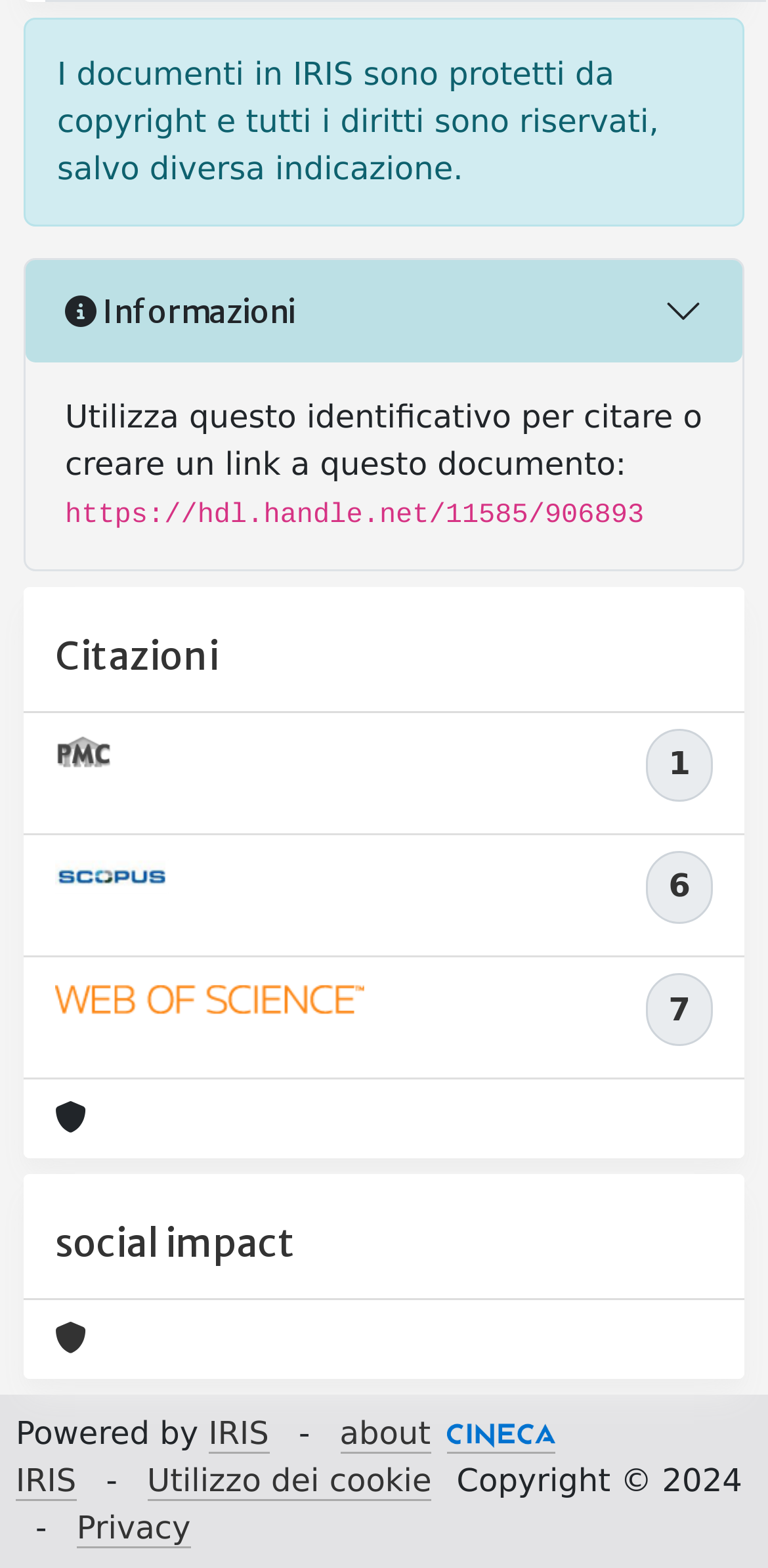Find the bounding box coordinates for the UI element that matches this description: "parent_node: 7".

[0.072, 0.621, 0.48, 0.651]